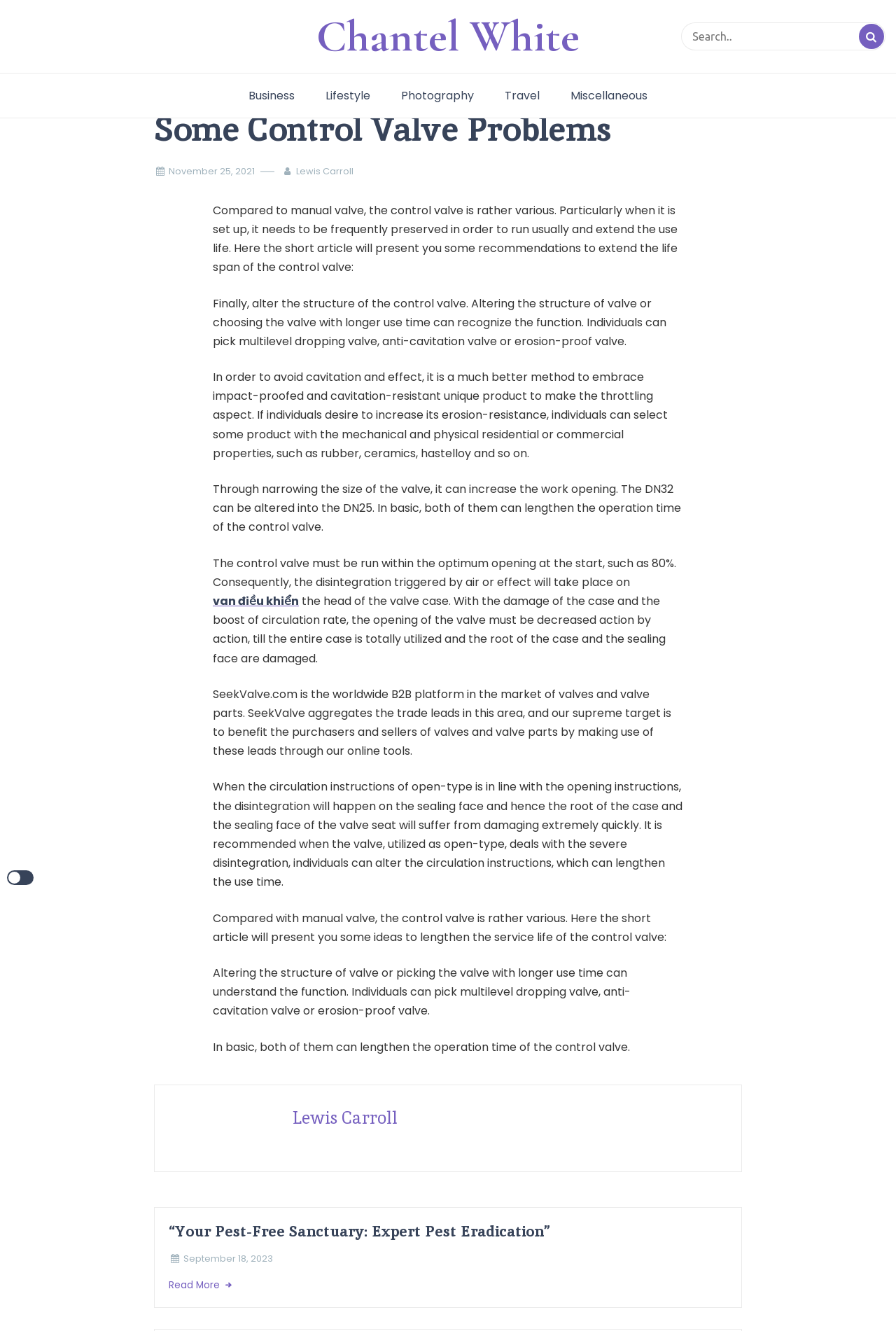What is the name of the B2B platform mentioned in the article?
Ensure your answer is thorough and detailed.

I found the answer in the StaticText 'SeekValve.com is the worldwide B2B platform in the market of valves and valve parts.' with bounding box coordinates [0.237, 0.515, 0.749, 0.57]. This text mentions the name of the B2B platform.